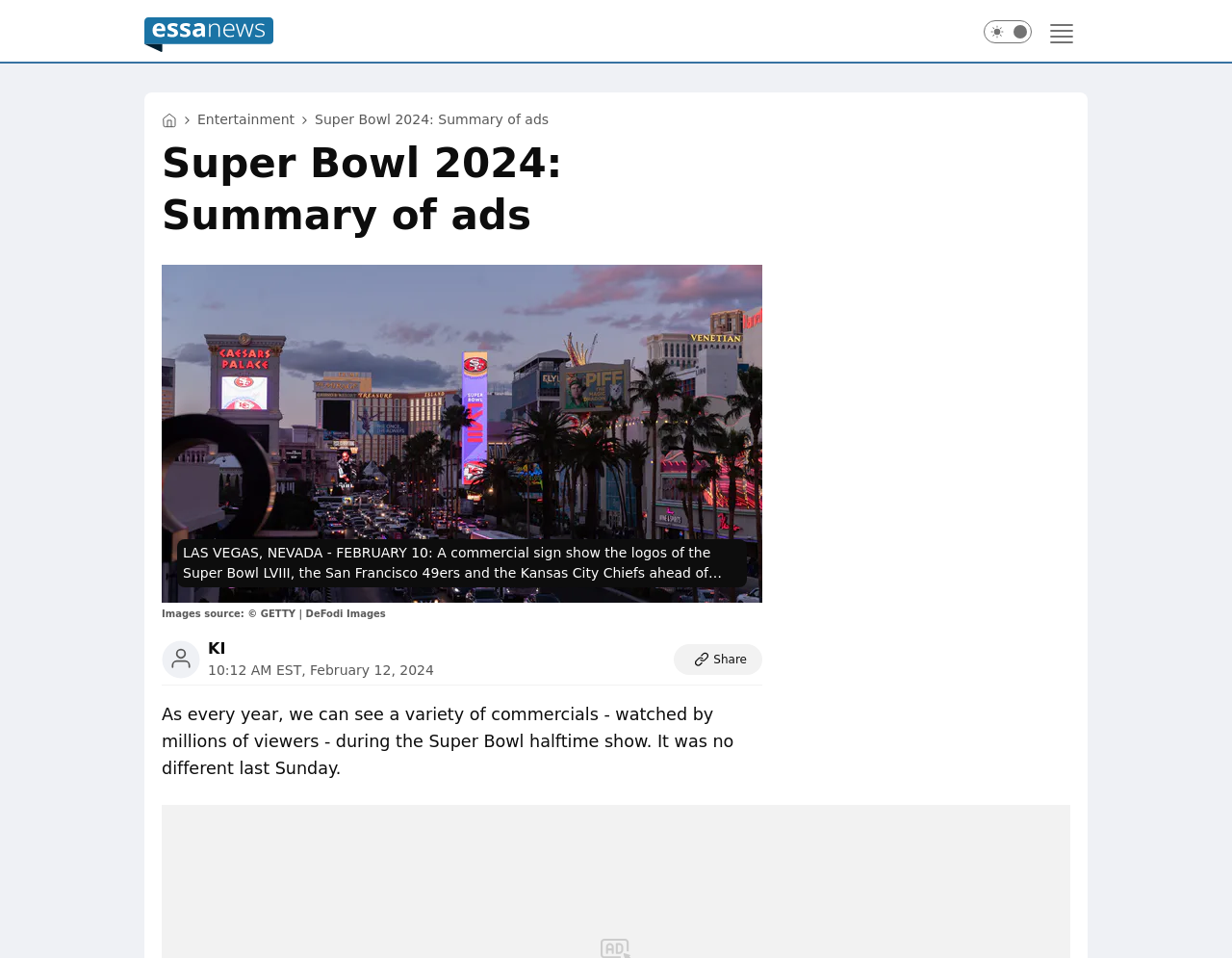When was the webpage published?
Please analyze the image and answer the question with as much detail as possible.

The webpage contains a static text element that states '10:12 AM EST, February 12, 2024', indicating that the webpage was published on this date and time.